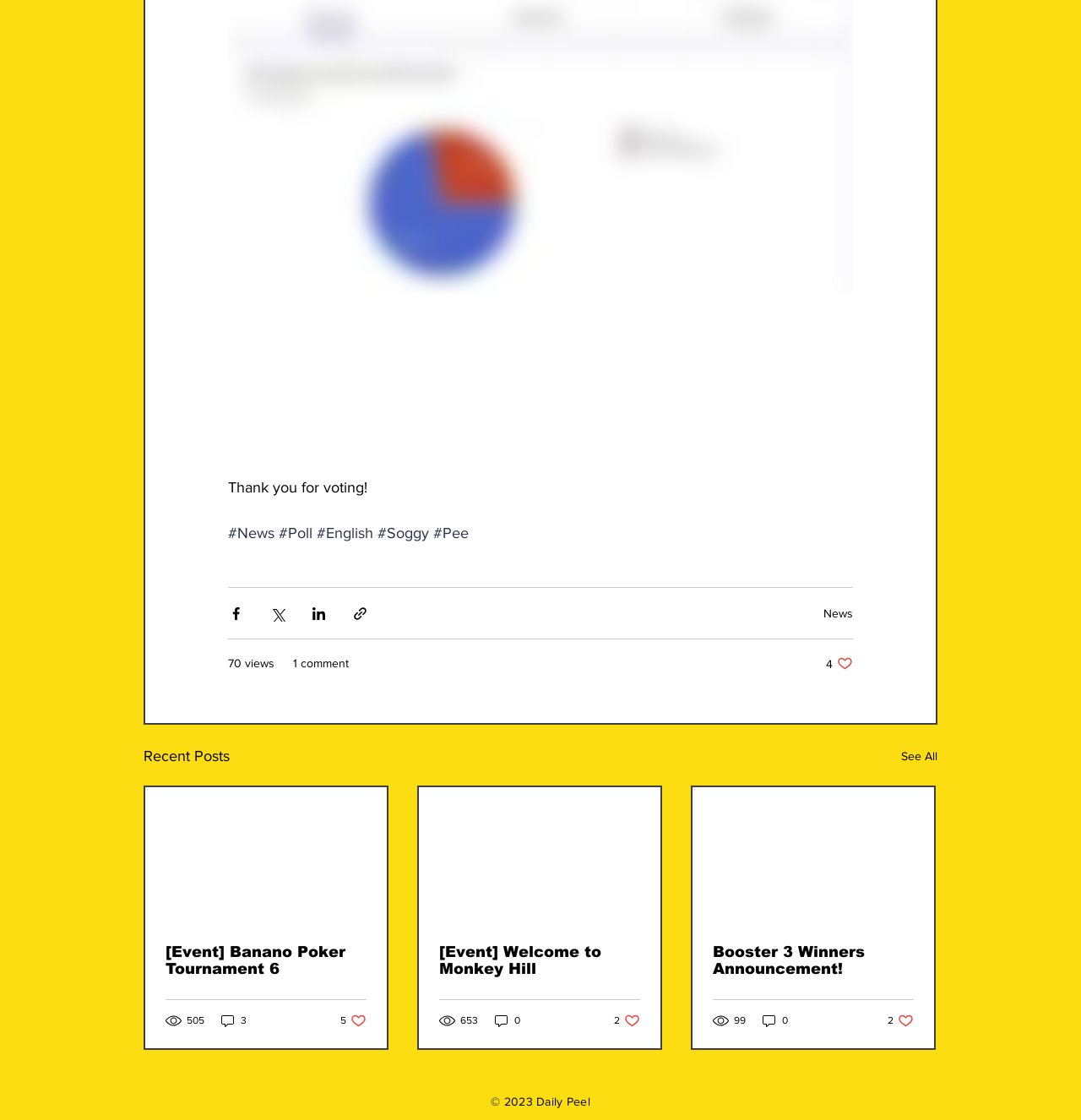Please identify the bounding box coordinates of the area that needs to be clicked to fulfill the following instruction: "Click on the 'Share via Facebook' button."

[0.211, 0.54, 0.226, 0.555]